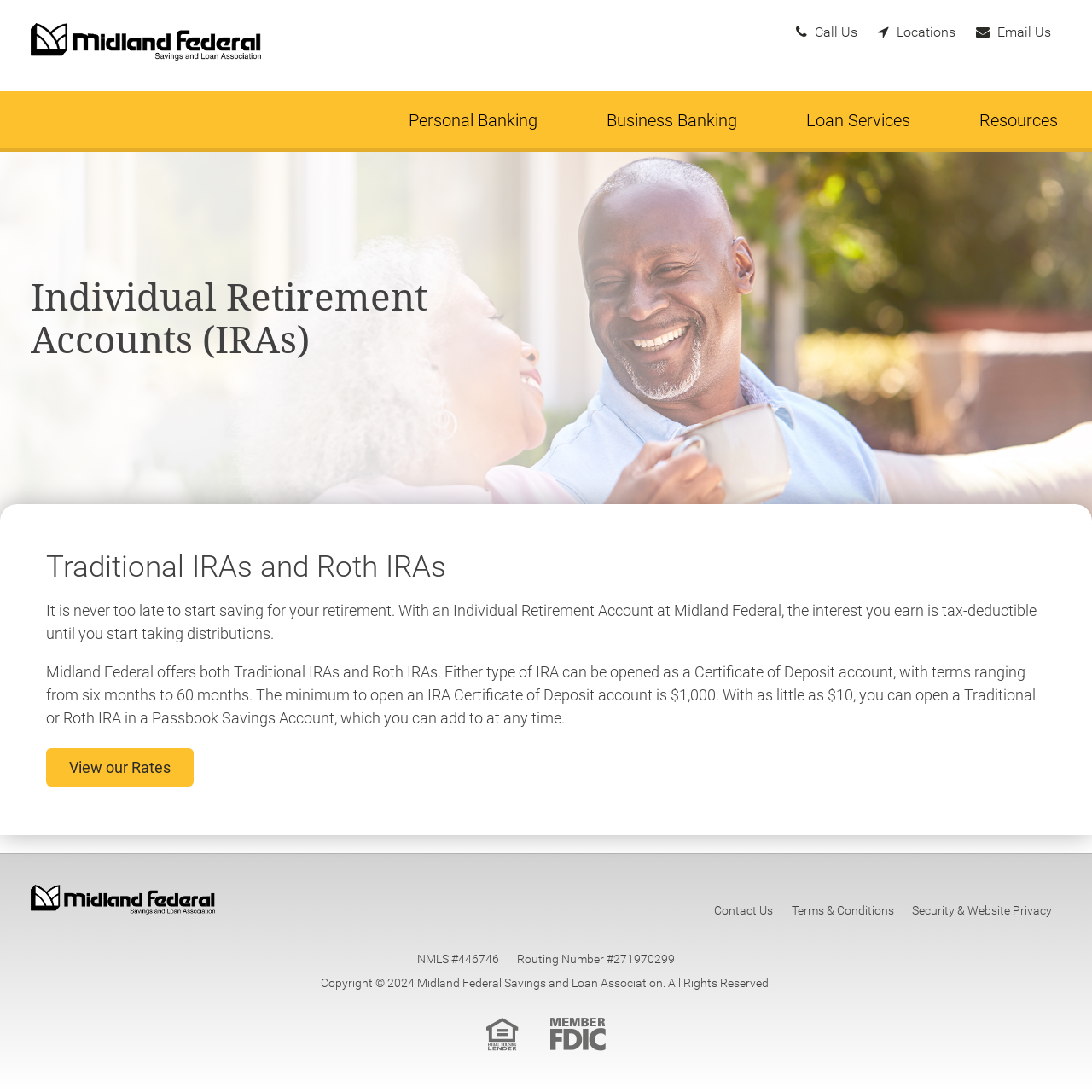Using details from the image, please answer the following question comprehensively:
What is the minimum to open an IRA Certificate of Deposit account?

According to the webpage, the minimum amount required to open an IRA Certificate of Deposit account is $1,000.